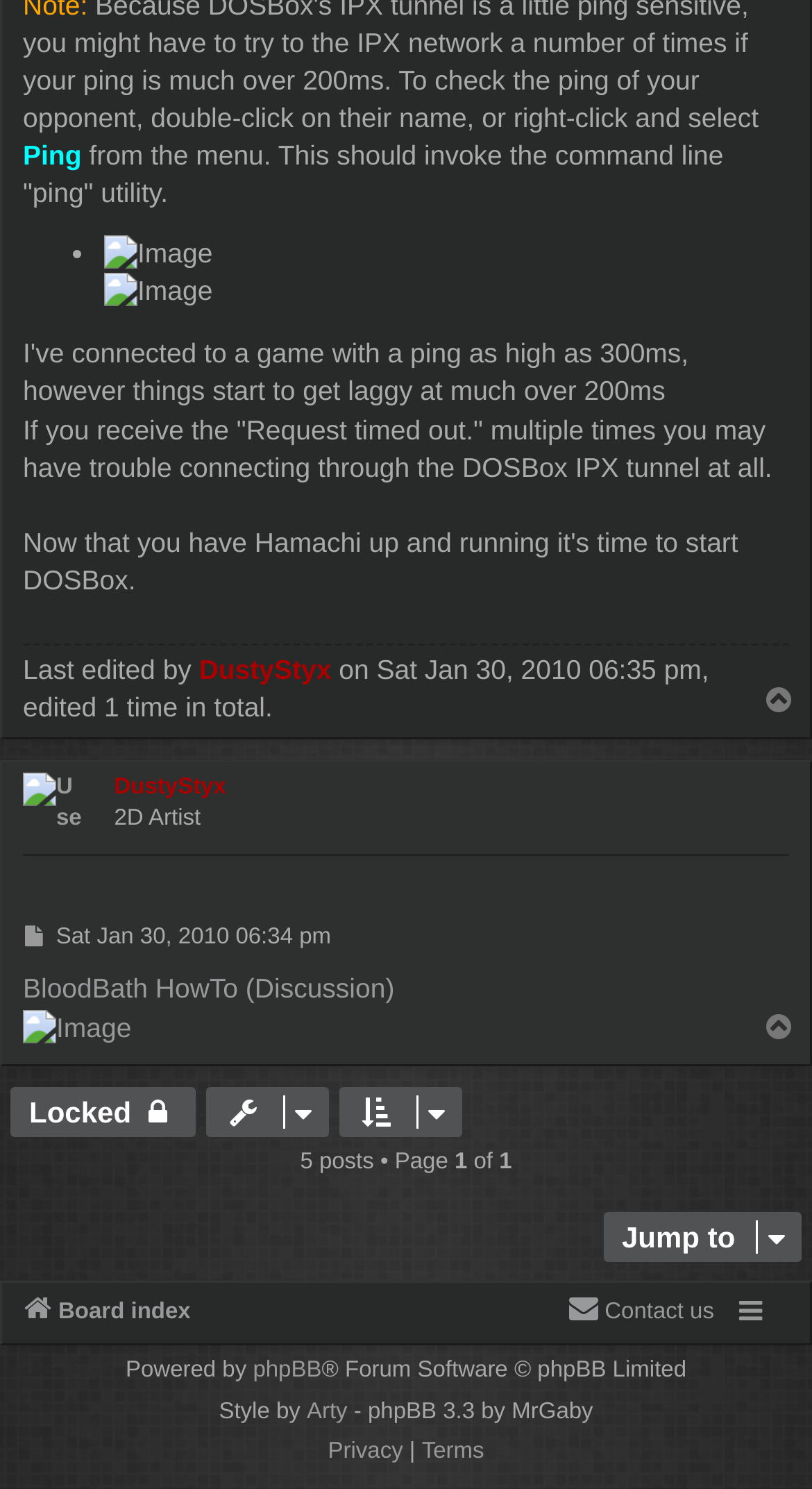Using the description: "desktop", identify the bounding box of the corresponding UI element in the screenshot.

None